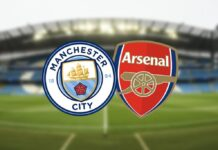Give a detailed account of the elements present in the image.

The image features the emblematic logos of two prominent English football clubs, Manchester City and Arsenal, set against the backdrop of a stadium. The Manchester City logo, characterized by its blue and white colors along with a ship, symbolizes the club's maritime heritage and history. Conversely, the Arsenal logo, predominantly red and featuring a cannon, represents the club's rich traditions and storied past. This visual highlights the significant rivalry between the two teams, especially in the context of their recent performance, where both clubs faced substantial financial implications following their exit from the UEFA Champions League. The image encapsulates the competitive spirit of English football, particularly during critical matchups between these two rivals.